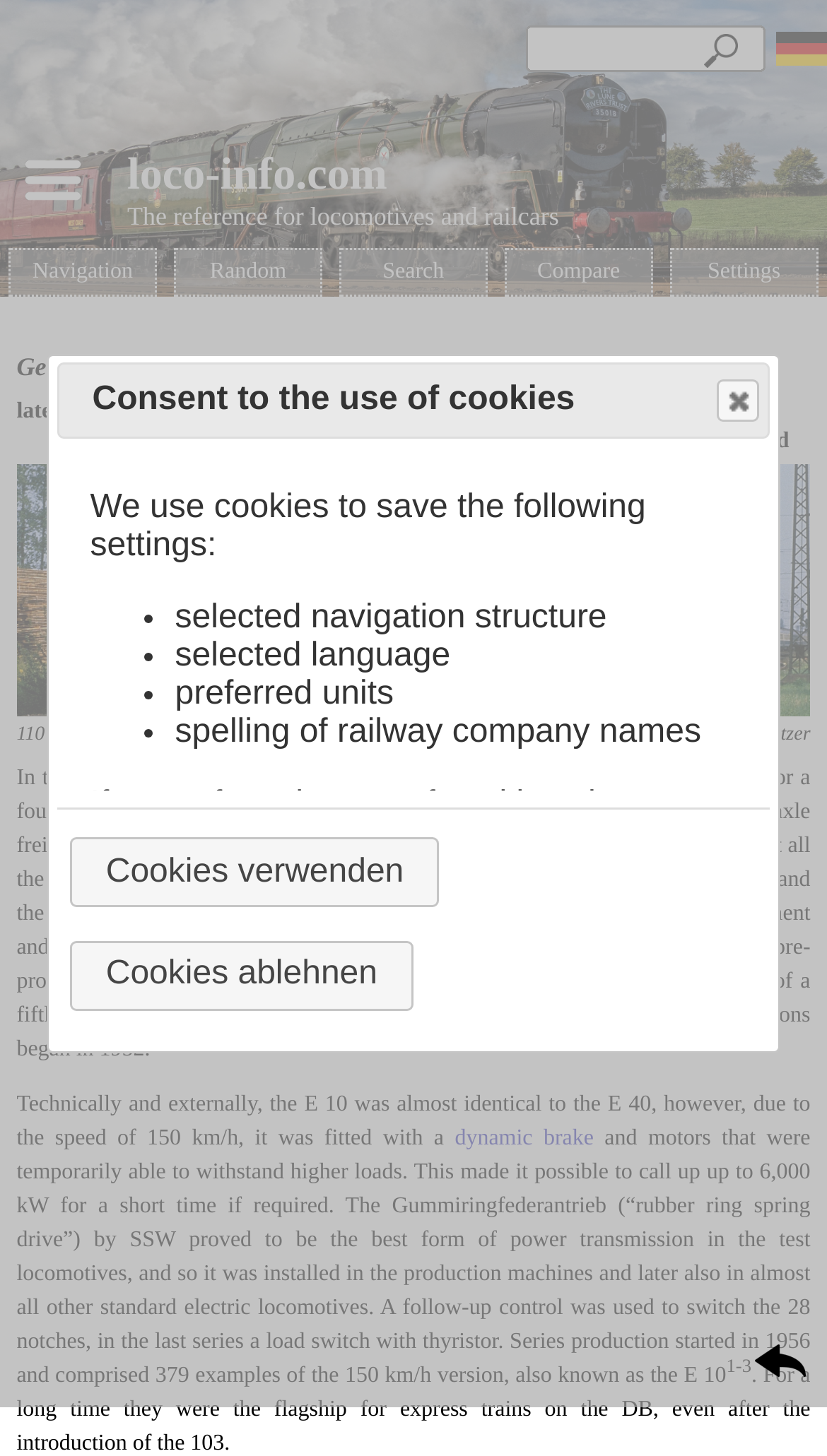Provide a brief response to the question below using one word or phrase:
What is the purpose of the dynamic brake?

to withstand higher loads